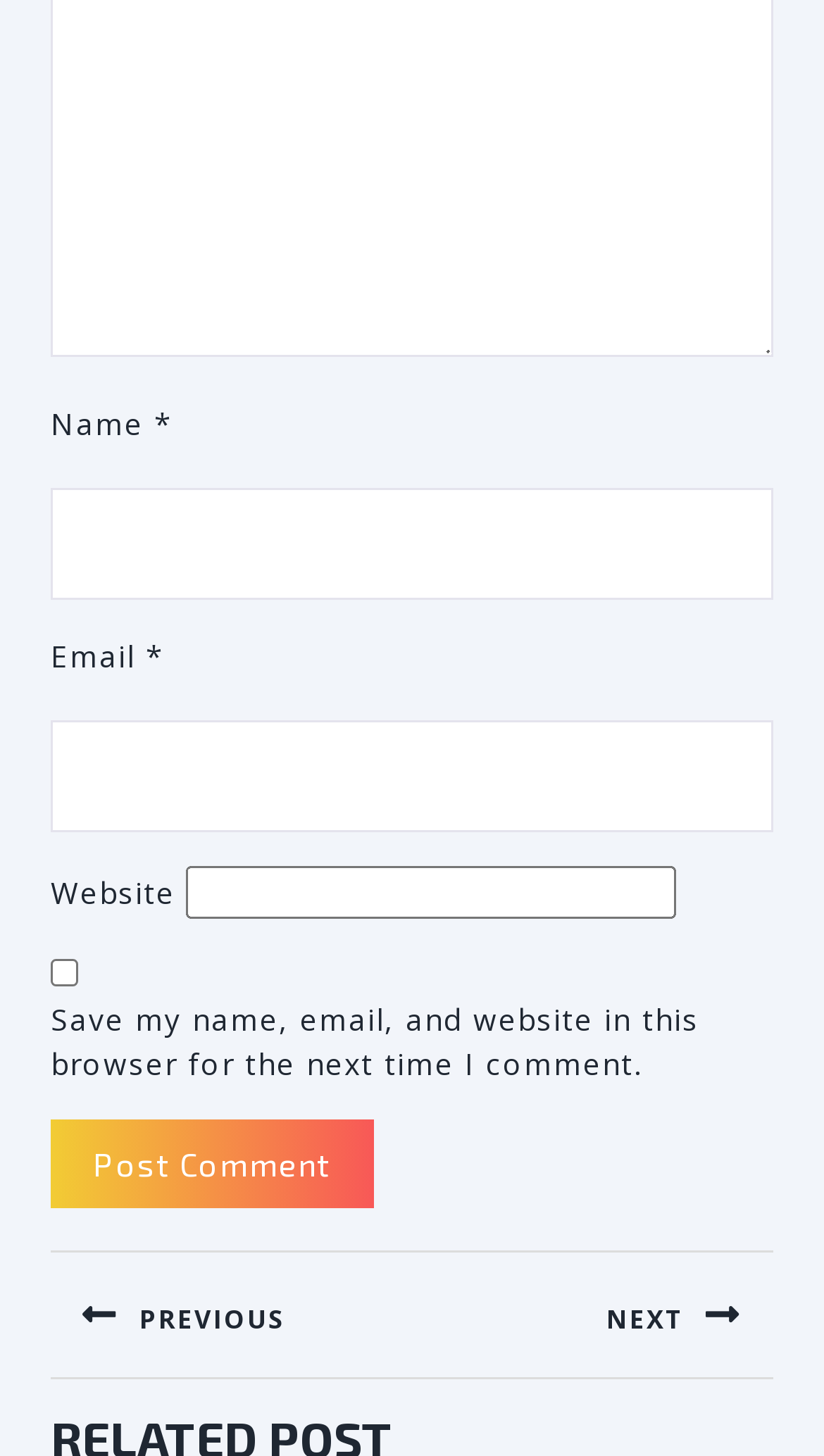What is the label of the first text box?
Use the information from the image to give a detailed answer to the question.

The first text box has a label 'Name' which is indicated by the StaticText element with the text 'Name' and is located above the text box.